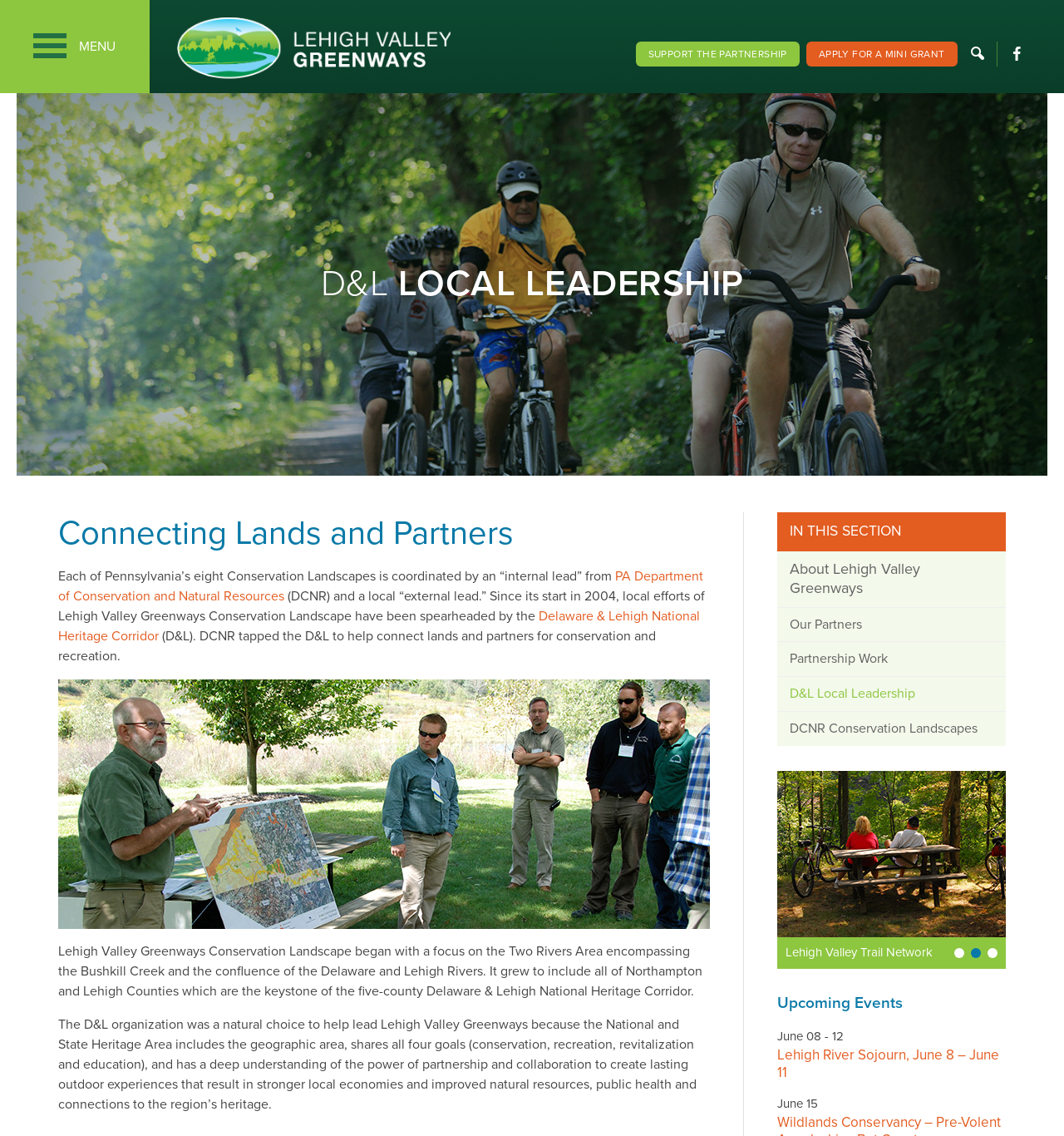Predict the bounding box of the UI element based on this description: "About Lehigh Valley Greenways".

[0.73, 0.485, 0.945, 0.534]